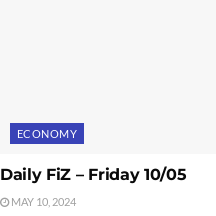Describe all the elements in the image with great detail.

The image features a concise title and subtitle for a post titled "Daily FiZ – Friday 10/05," indicating a focus on economic topics. A prominent blue box labeled "ECONOMY" suggests that the post includes relevant content related to economic news or analysis. Below the title, the date "MAY 10, 2024" is displayed, providing context for the timing of the information. This design layout highlights the connection between the designated topic and the publication date, making it clear to readers that the post is part of a series covering economic updates or insights.